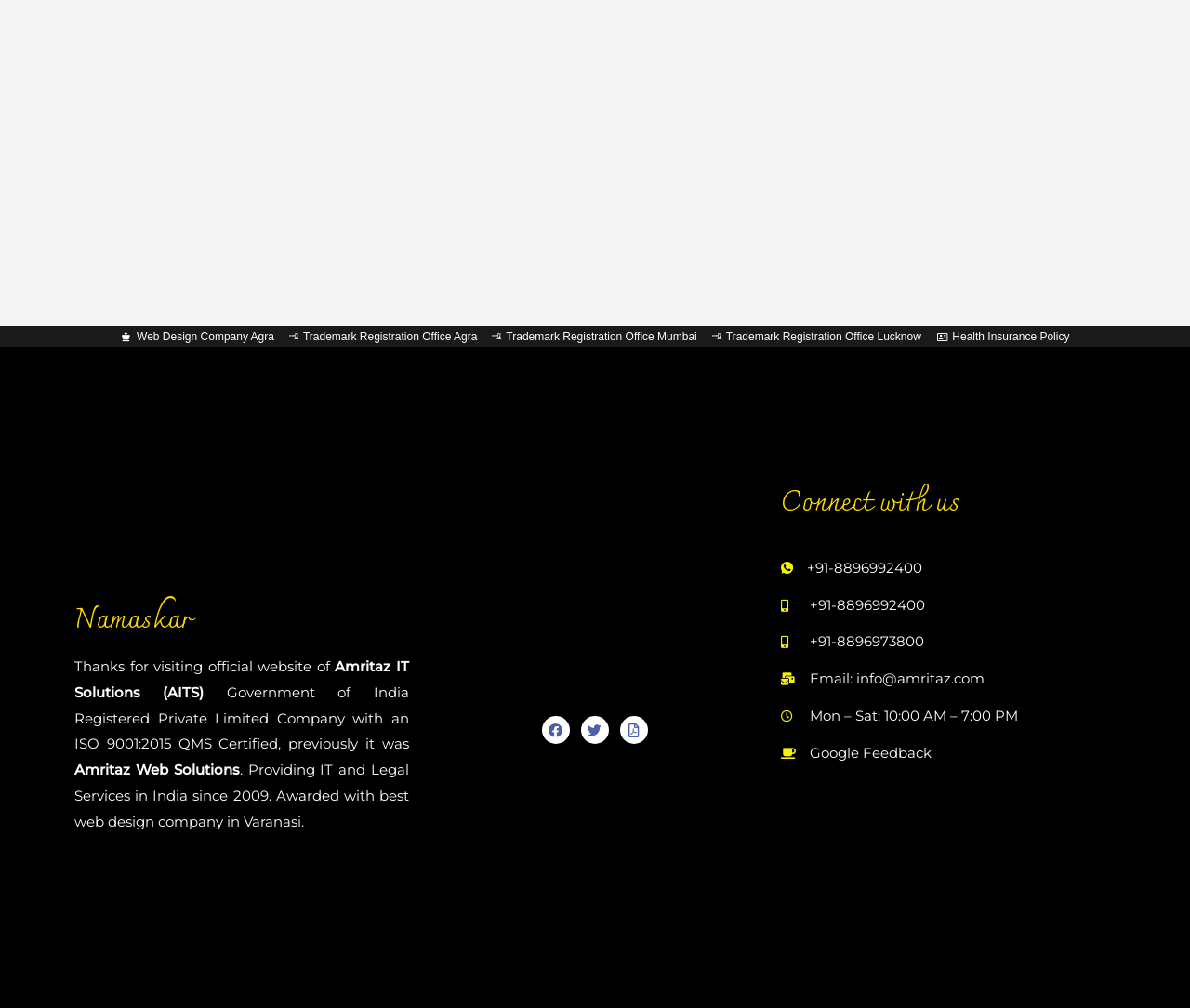What services does the company provide?
Examine the webpage screenshot and provide an in-depth answer to the question.

I found the answer by reading the StaticText element with the text '. Providing IT and Legal Services in India since 2009.' which explicitly states the services provided by the company.